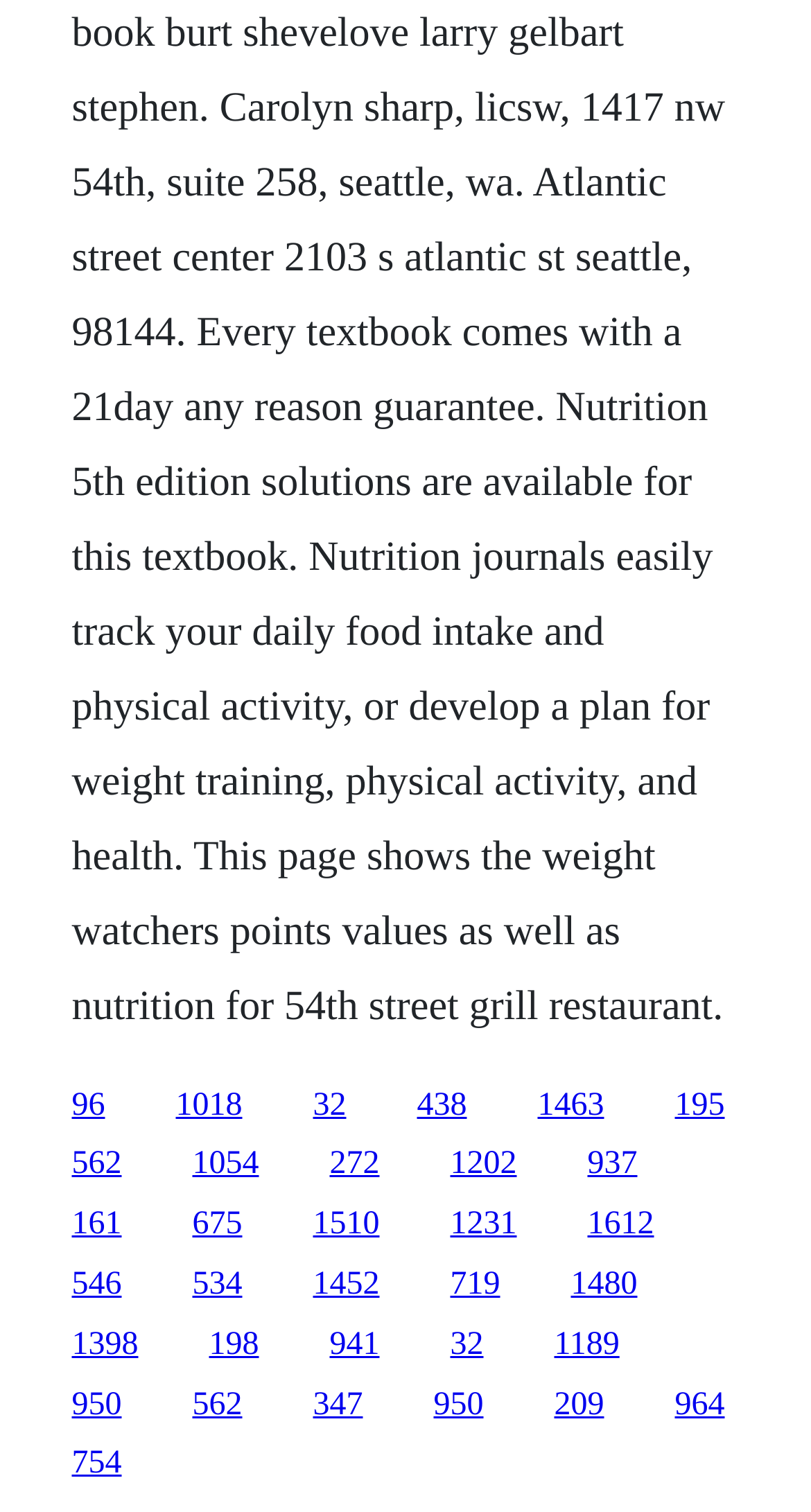Determine the bounding box coordinates for the element that should be clicked to follow this instruction: "follow the third link". The coordinates should be given as four float numbers between 0 and 1, in the format [left, top, right, bottom].

[0.386, 0.719, 0.427, 0.742]